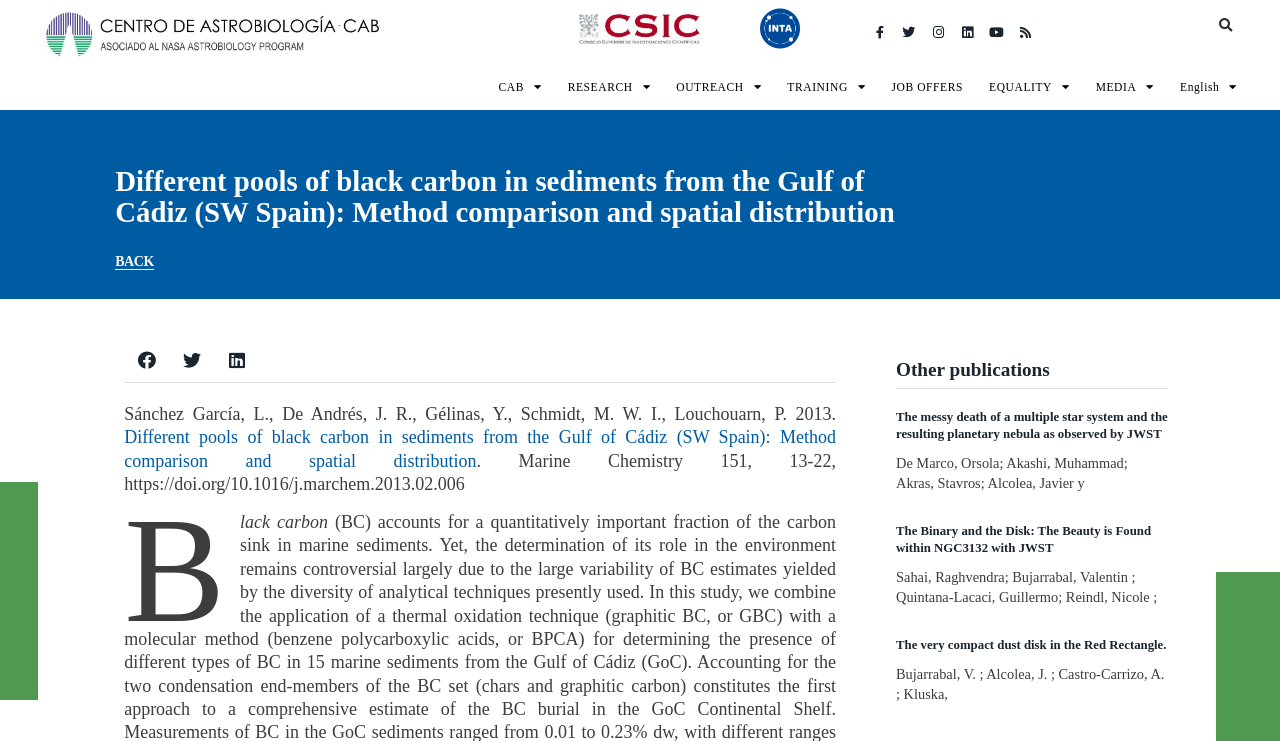How many articles are there in the 'Other publications' section?
Using the visual information from the image, give a one-word or short-phrase answer.

3